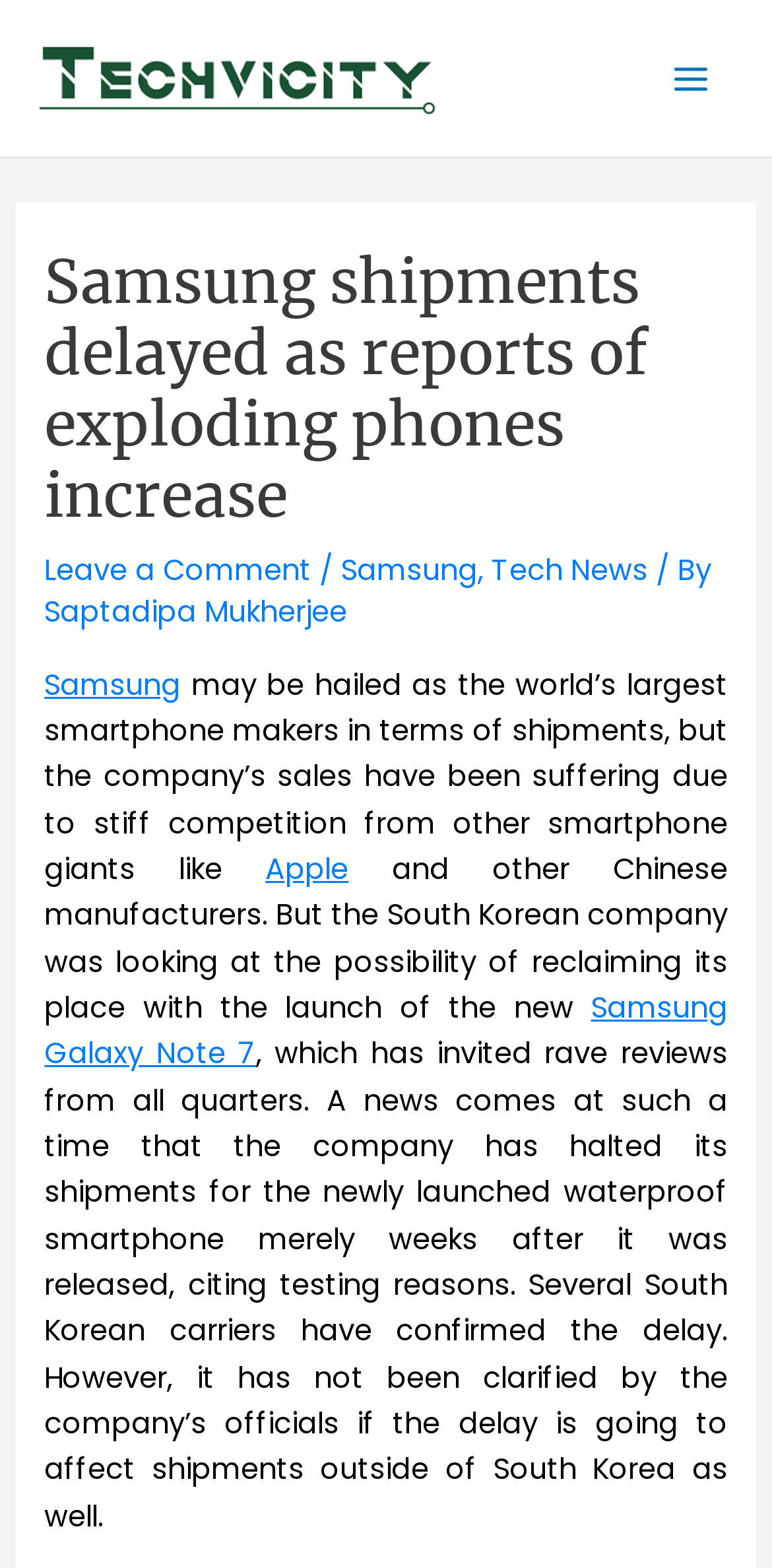Please identify the bounding box coordinates of the region to click in order to complete the task: "Leave a Comment". The coordinates must be four float numbers between 0 and 1, specified as [left, top, right, bottom].

[0.058, 0.351, 0.404, 0.376]